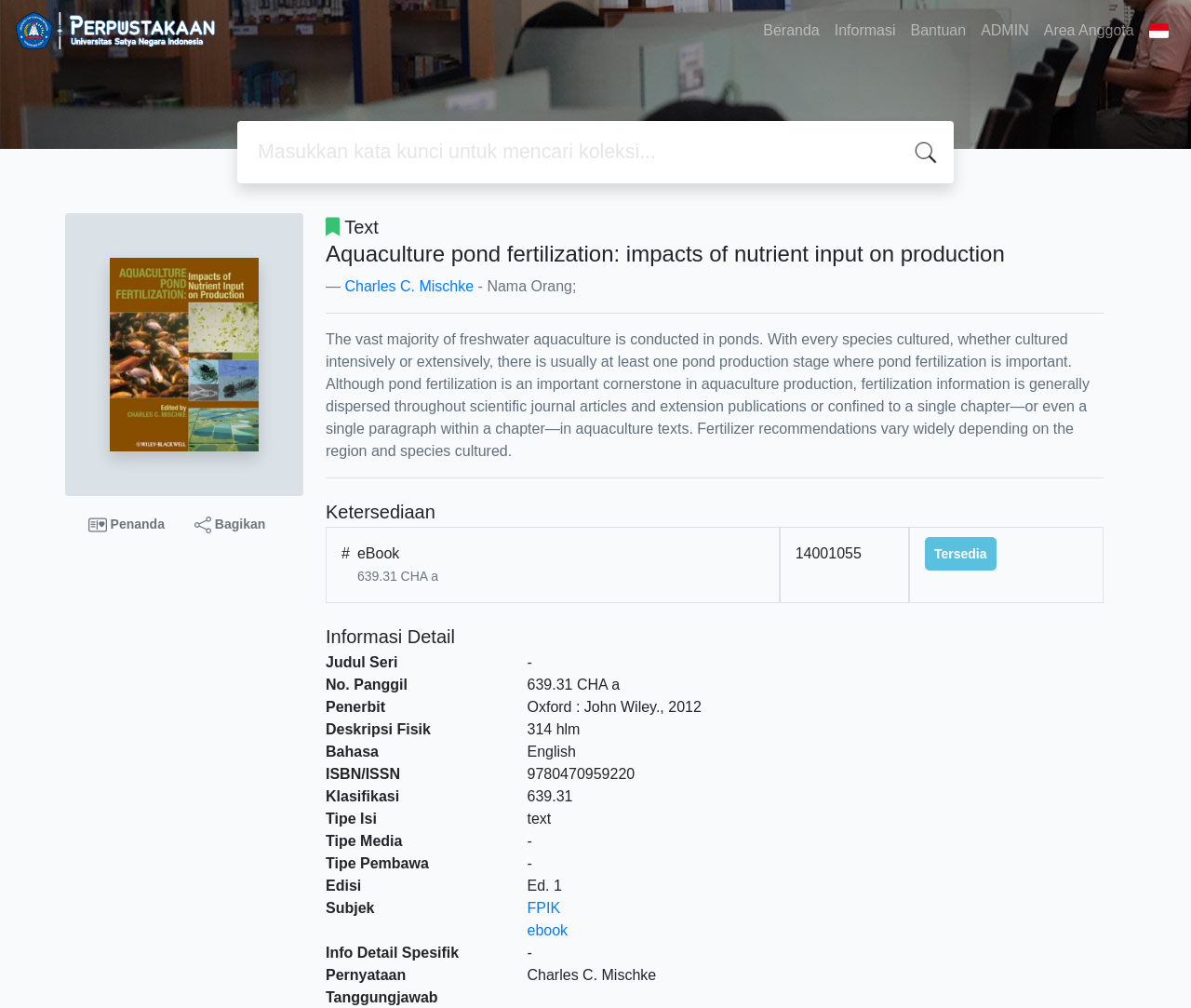Please find the bounding box coordinates for the clickable element needed to perform this instruction: "View the details of the eBook".

[0.273, 0.497, 0.927, 0.519]